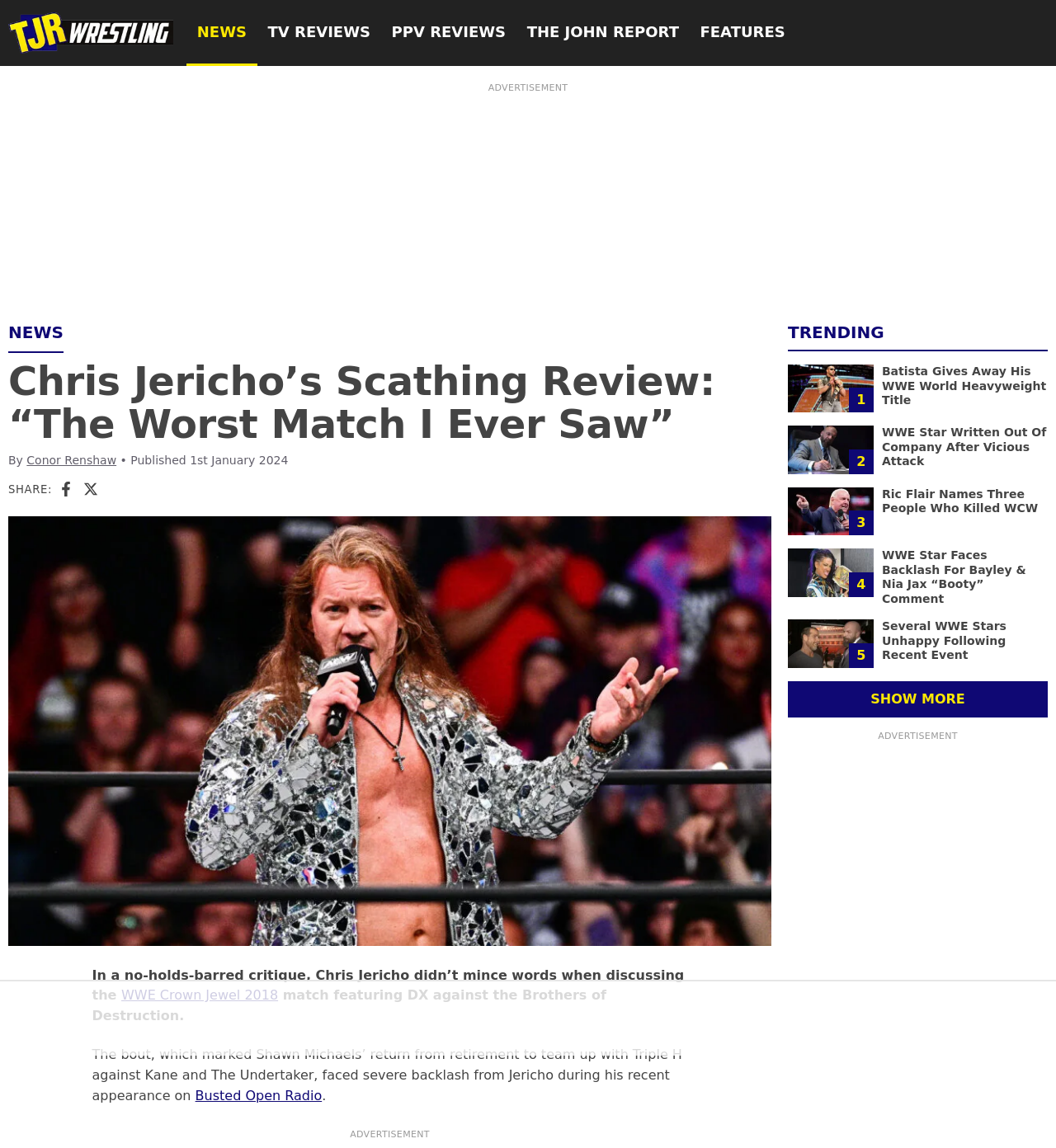What is the title of the trending story with Batista?
Refer to the image and give a detailed answer to the question.

The title of the trending story is found in the 'TRENDING' section of the webpage, where it says 'Batista Gives Away His WWE World Heavyweight Title' accompanied by an image of Batista holding the WWE Championship on Raw.